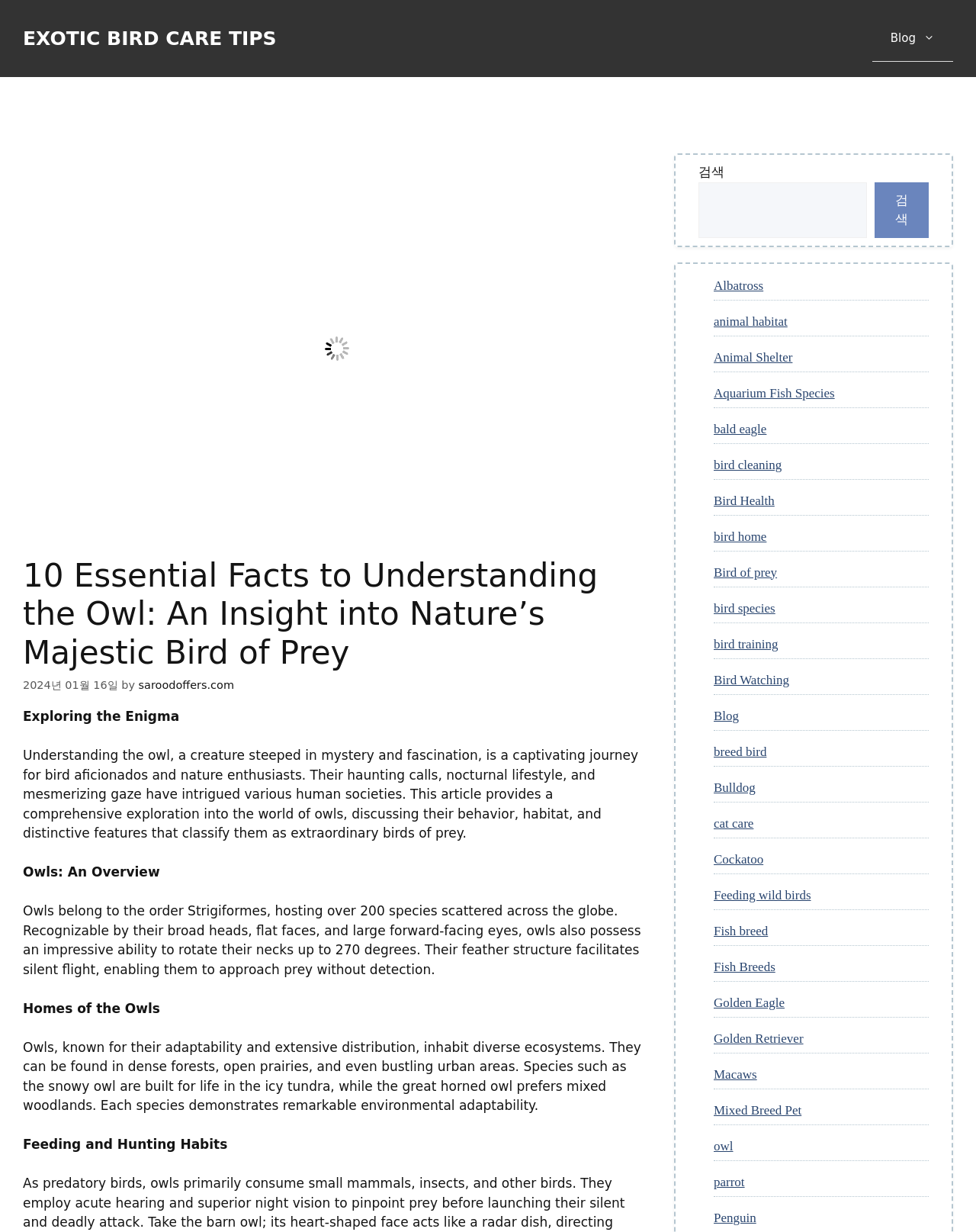Provide a one-word or brief phrase answer to the question:
How many links are there in the complementary section?

21